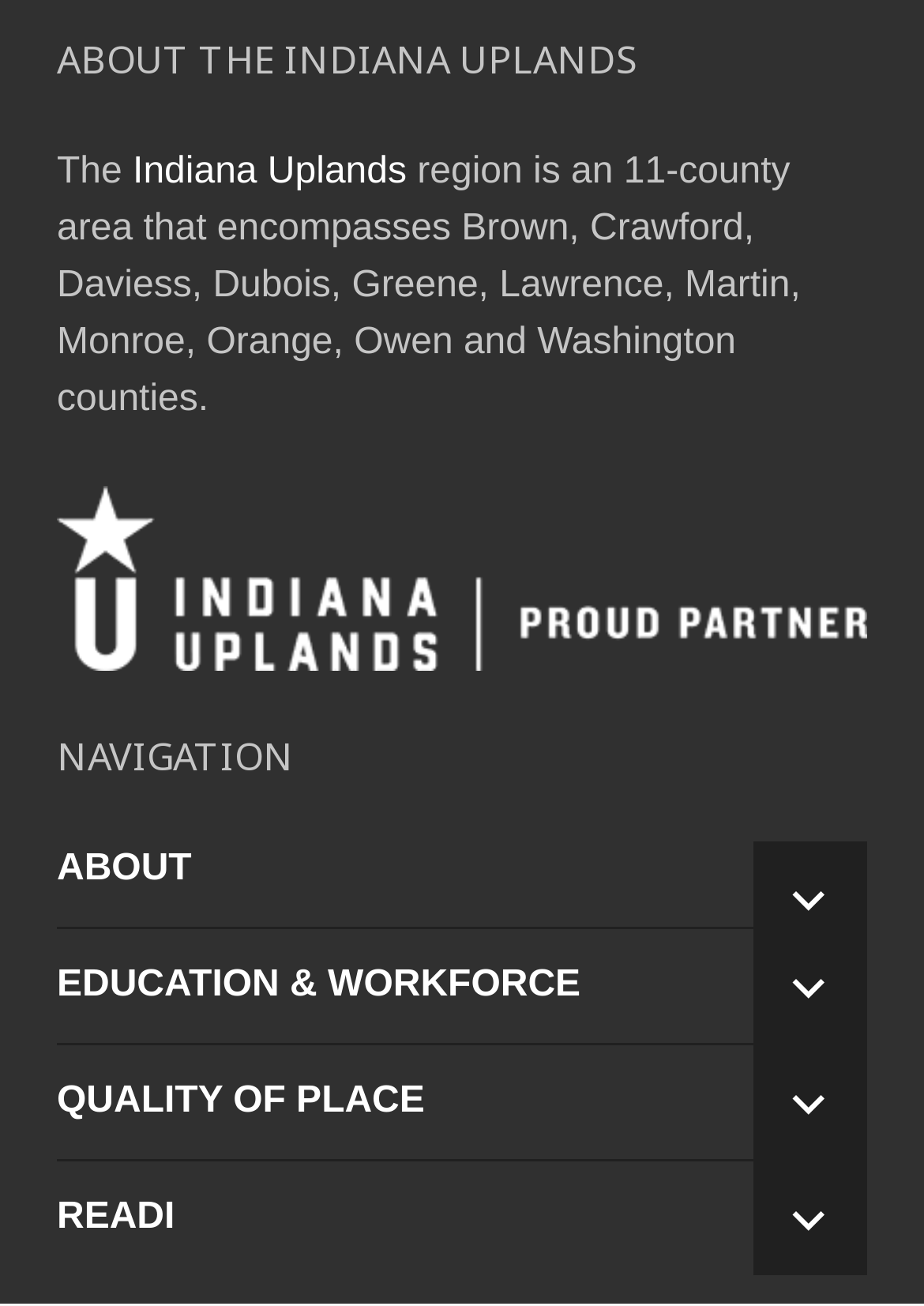How many counties are in the Indiana Uplands region?
Please give a detailed and elaborate answer to the question.

According to the webpage, the Indiana Uplands region encompasses 11 counties, which are listed as Brown, Crawford, Daviess, Dubois, Greene, Lawrence, Martin, Monroe, Orange, Owen, and Washington counties.